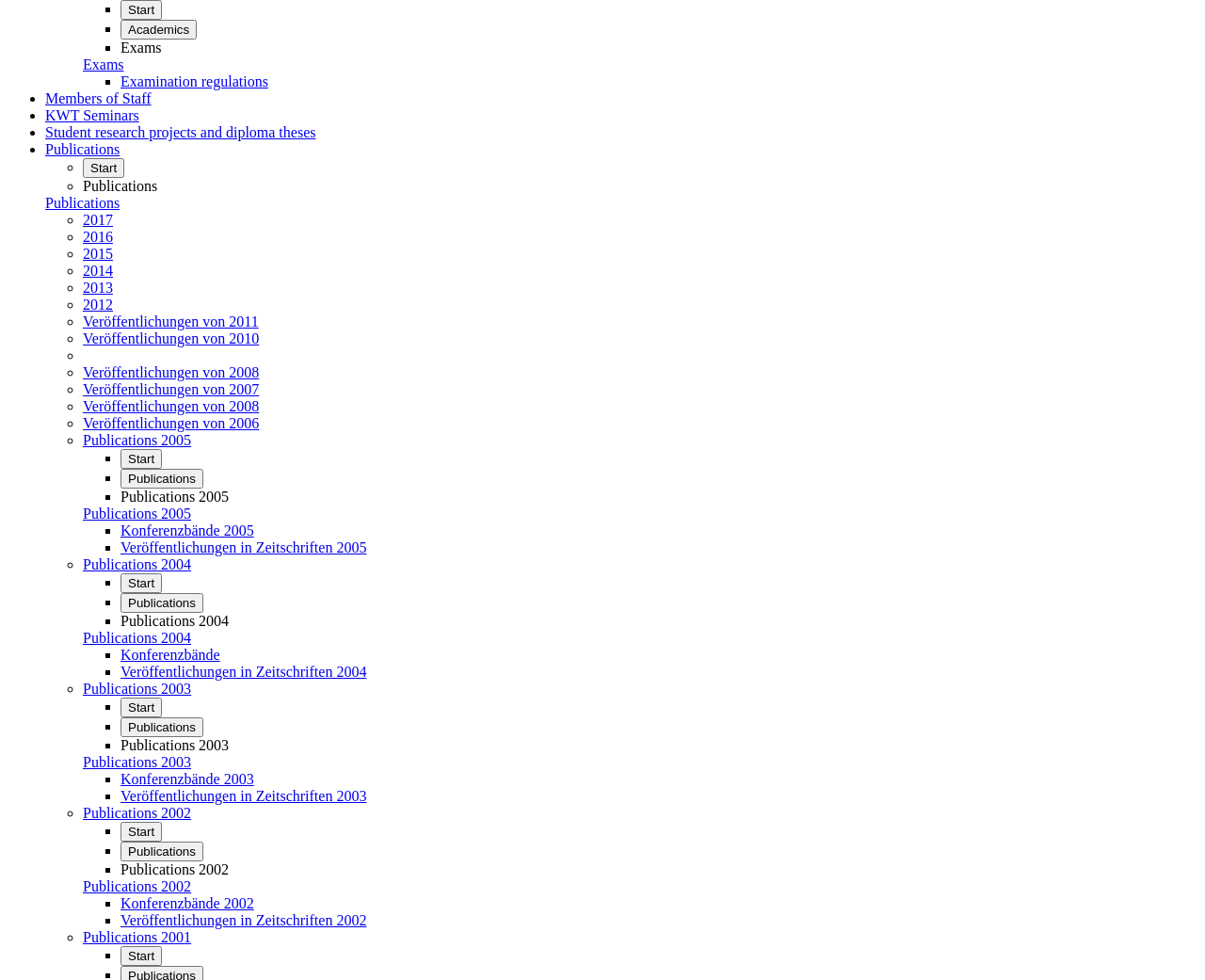Locate the bounding box coordinates of the clickable area needed to fulfill the instruction: "Click the 'Academics' button".

[0.1, 0.02, 0.163, 0.04]